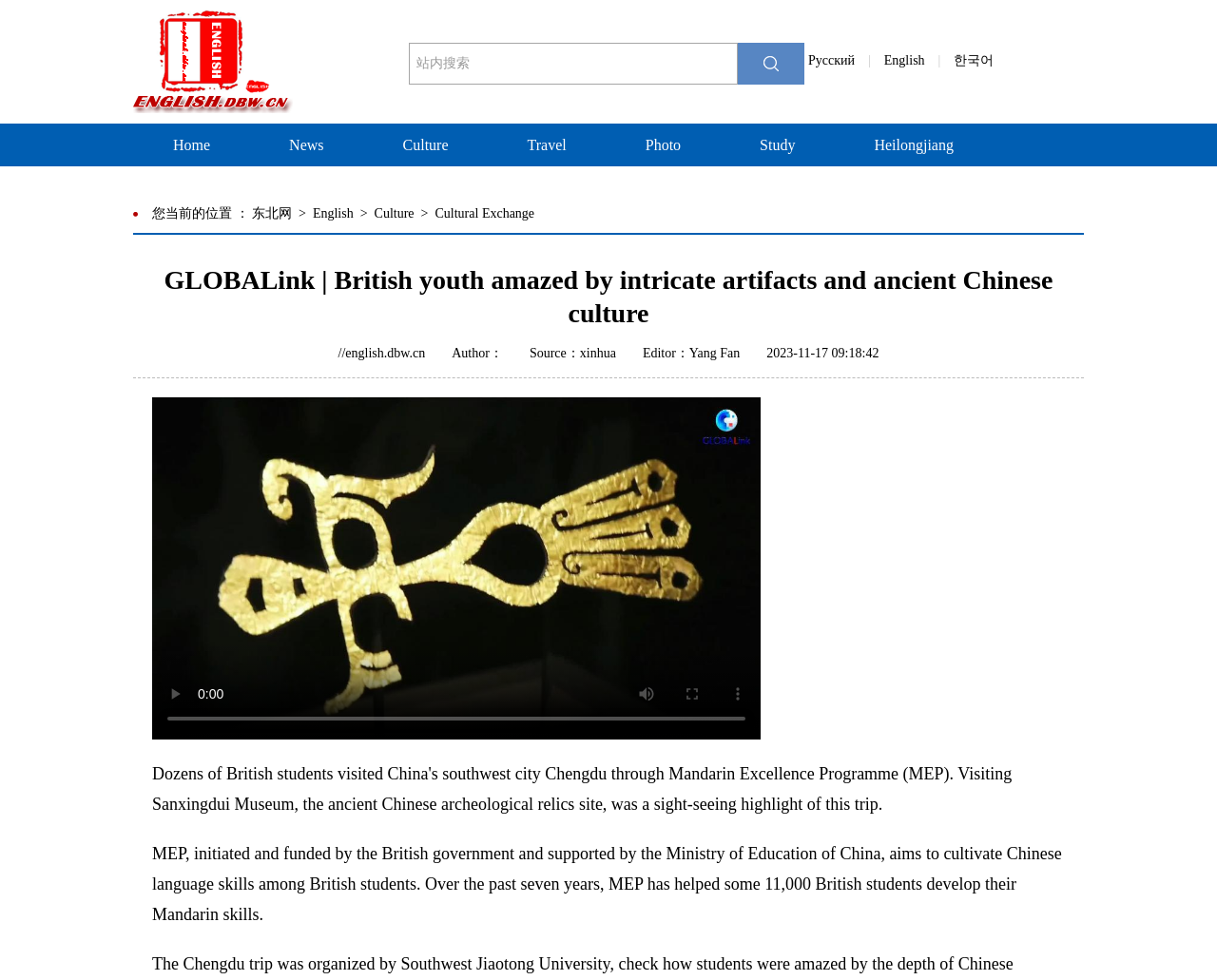Determine the bounding box coordinates of the section to be clicked to follow the instruction: "Switch to Russian language". The coordinates should be given as four float numbers between 0 and 1, formatted as [left, top, right, bottom].

[0.664, 0.054, 0.702, 0.069]